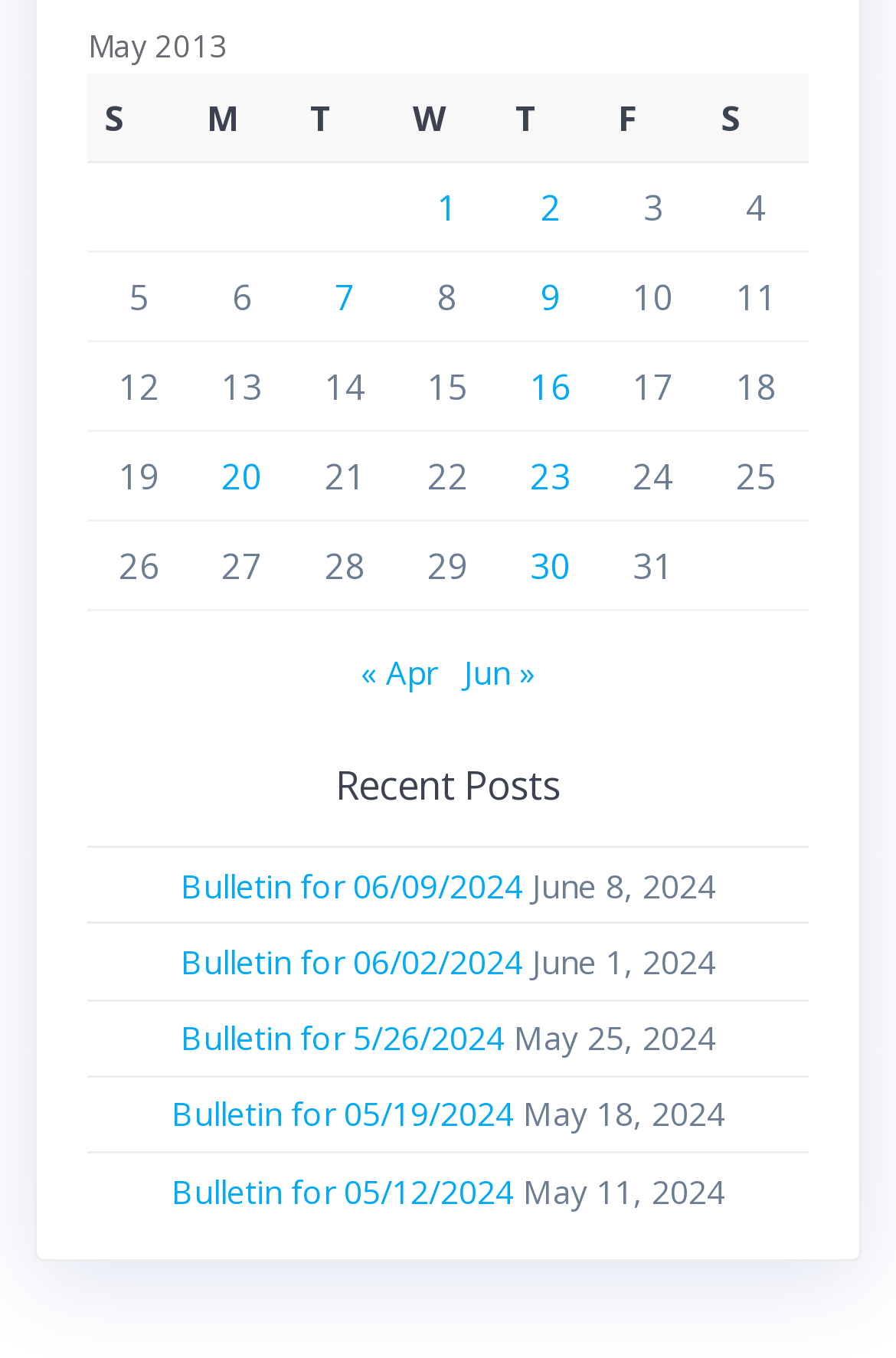Please find the bounding box coordinates of the element's region to be clicked to carry out this instruction: "View posts published on May 16, 2013".

[0.592, 0.268, 0.638, 0.302]